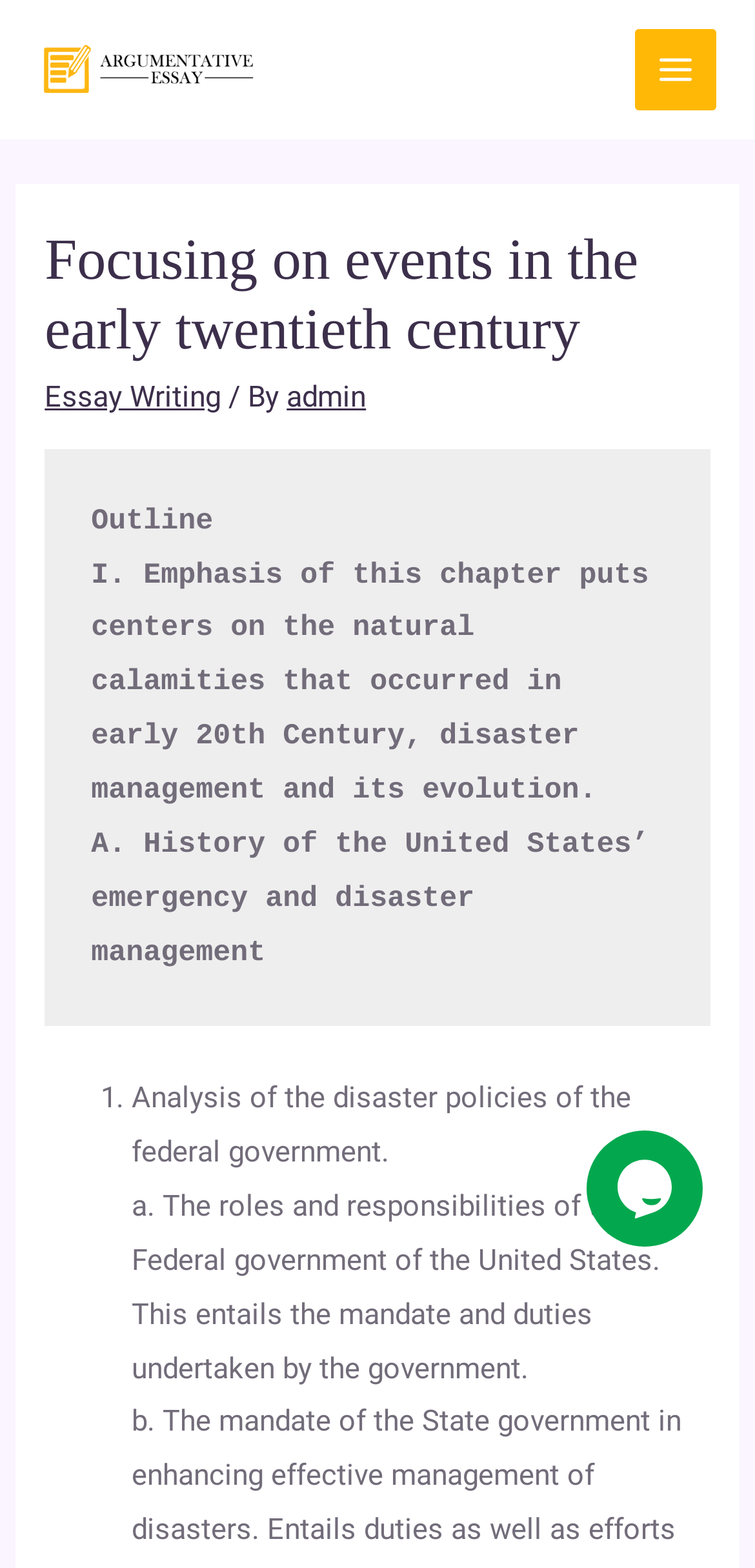Using the webpage screenshot and the element description admin, determine the bounding box coordinates. Specify the coordinates in the format (top-left x, top-left y, bottom-right x, bottom-right y) with values ranging from 0 to 1.

[0.38, 0.242, 0.485, 0.264]